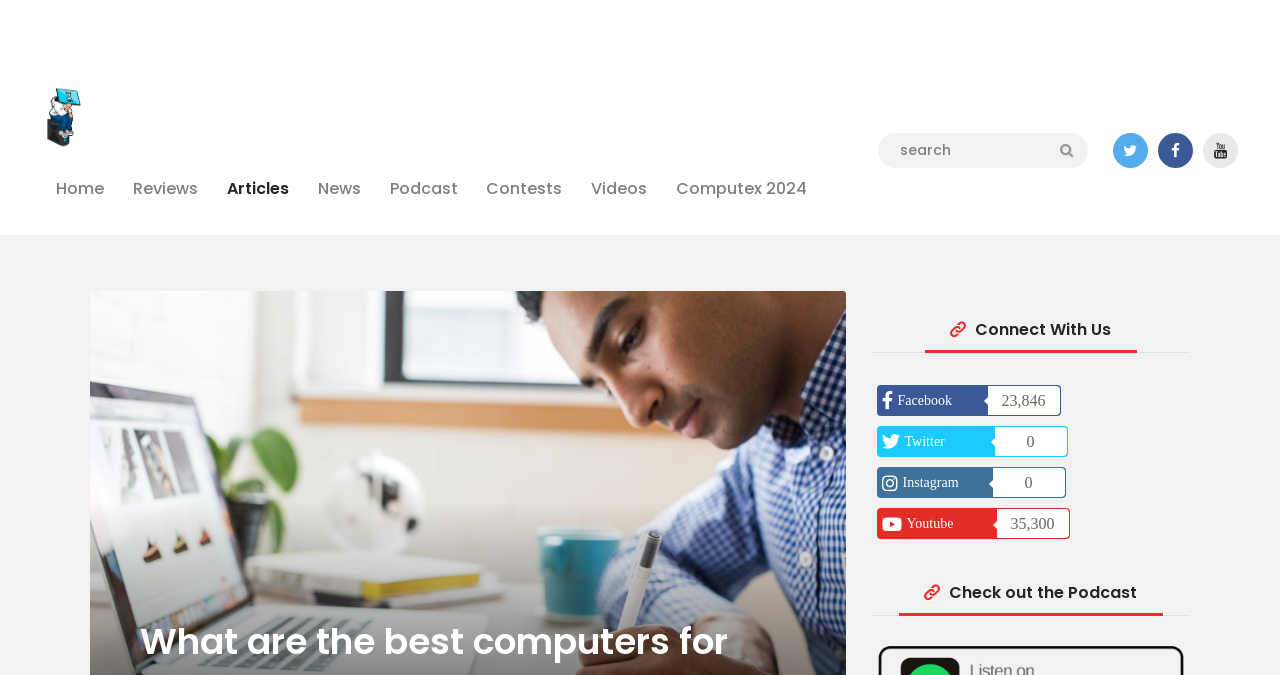What is the name of the website?
Utilize the information in the image to give a detailed answer to the question.

I determined the name of the website by looking at the top-left corner of the webpage, where I found a link with the text 'ThinkComputers.org' and an accompanying image.